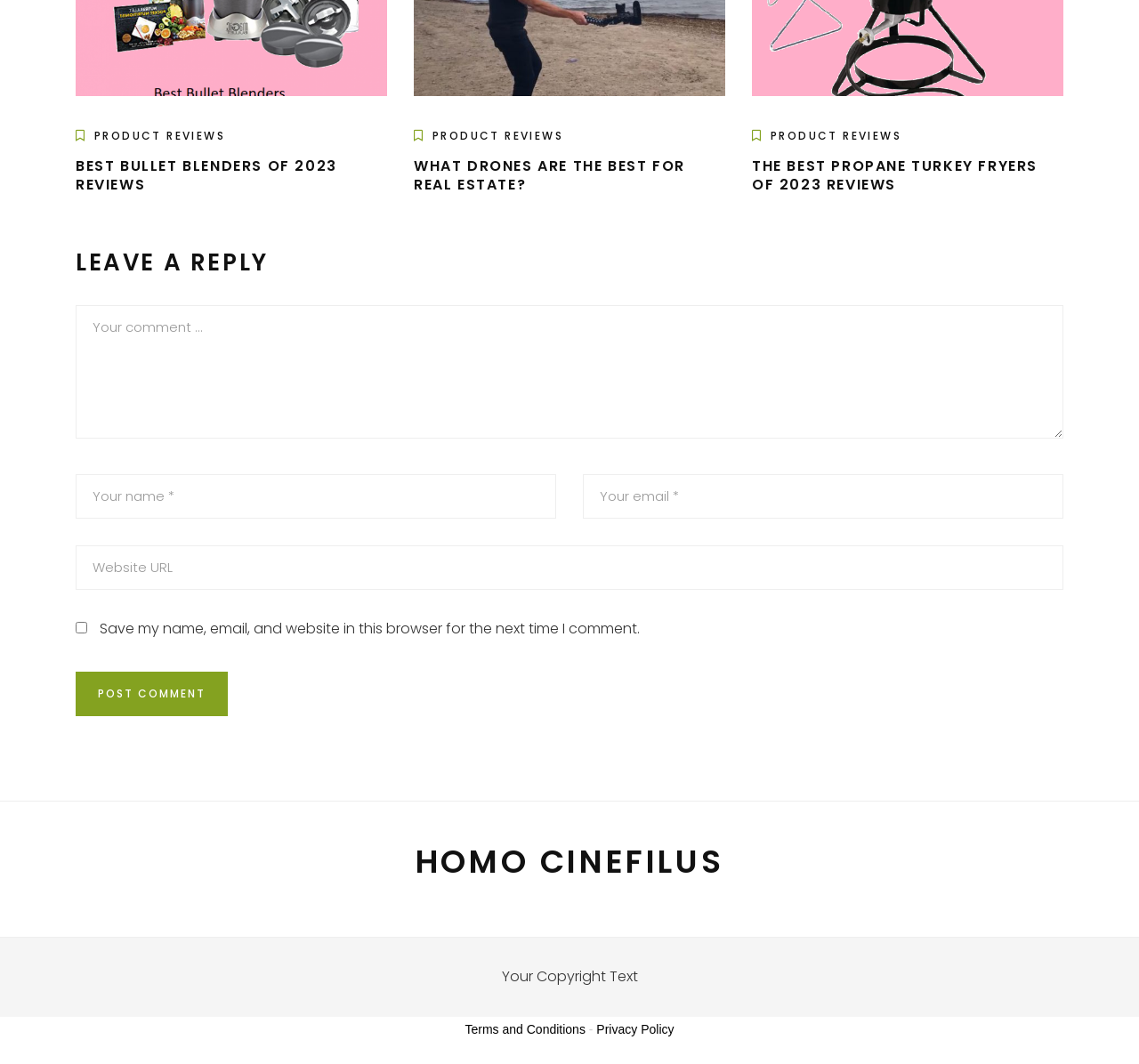Please find the bounding box coordinates of the element's region to be clicked to carry out this instruction: "Click the 'Reject all' button".

None